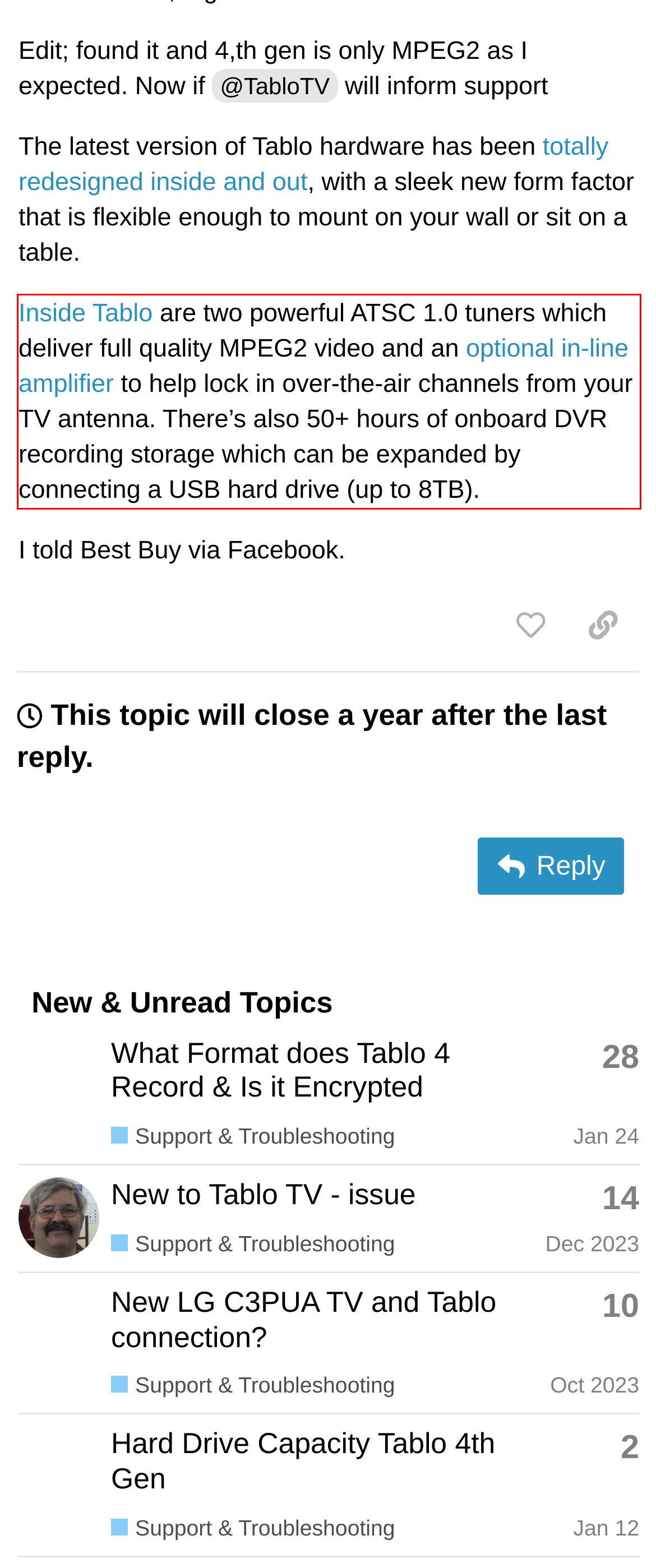Given the screenshot of a webpage, identify the red rectangle bounding box and recognize the text content inside it, generating the extracted text.

Inside Tablo are two powerful ATSC 1.0 tuners which deliver full quality MPEG2 video and an optional in-line amplifier to help lock in over-the-air channels from your TV antenna. There’s also 50+ hours of onboard DVR recording storage which can be expanded by connecting a USB hard drive (up to 8TB).